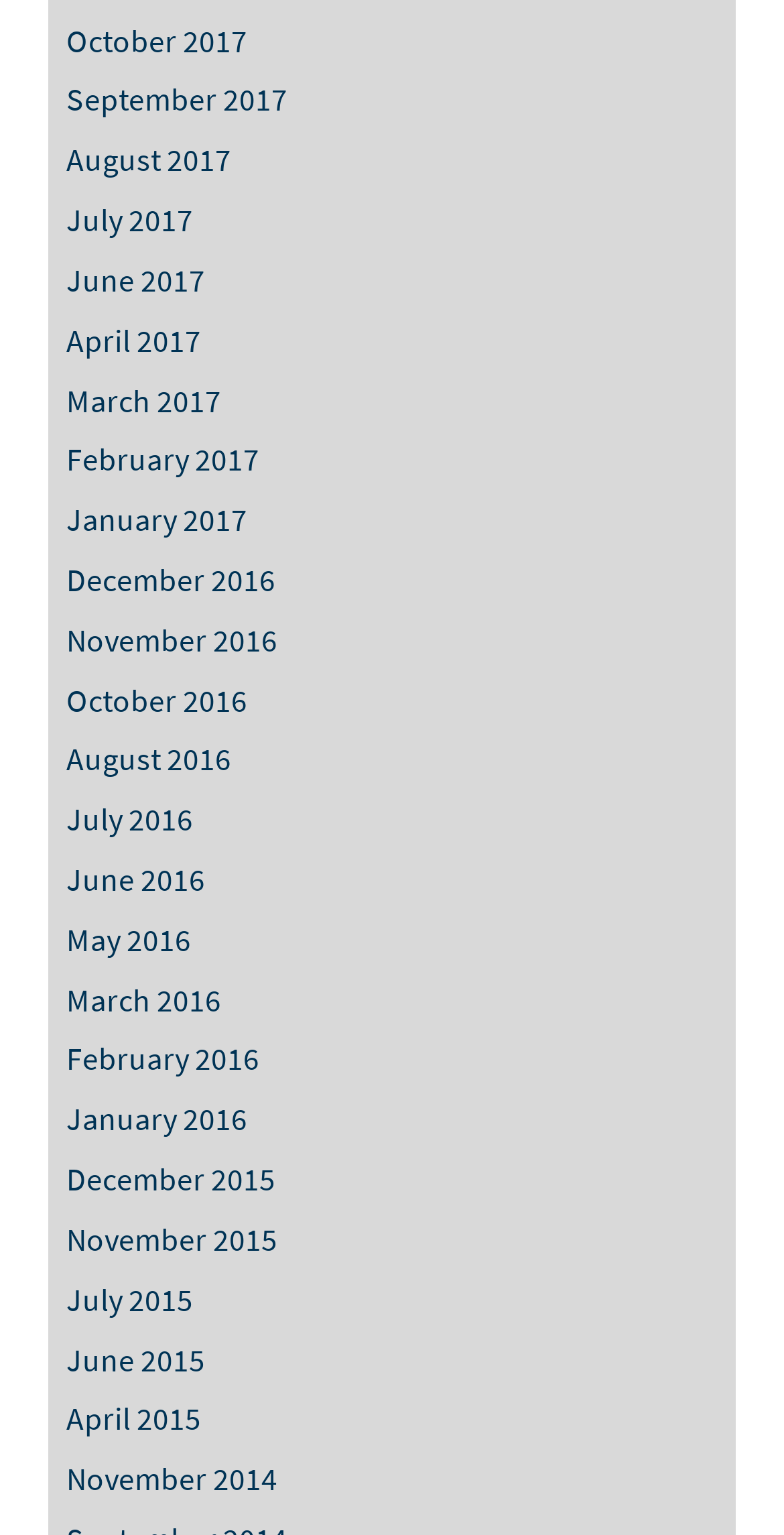Please determine the bounding box coordinates of the area that needs to be clicked to complete this task: 'view November 2014'. The coordinates must be four float numbers between 0 and 1, formatted as [left, top, right, bottom].

[0.085, 0.951, 0.354, 0.976]